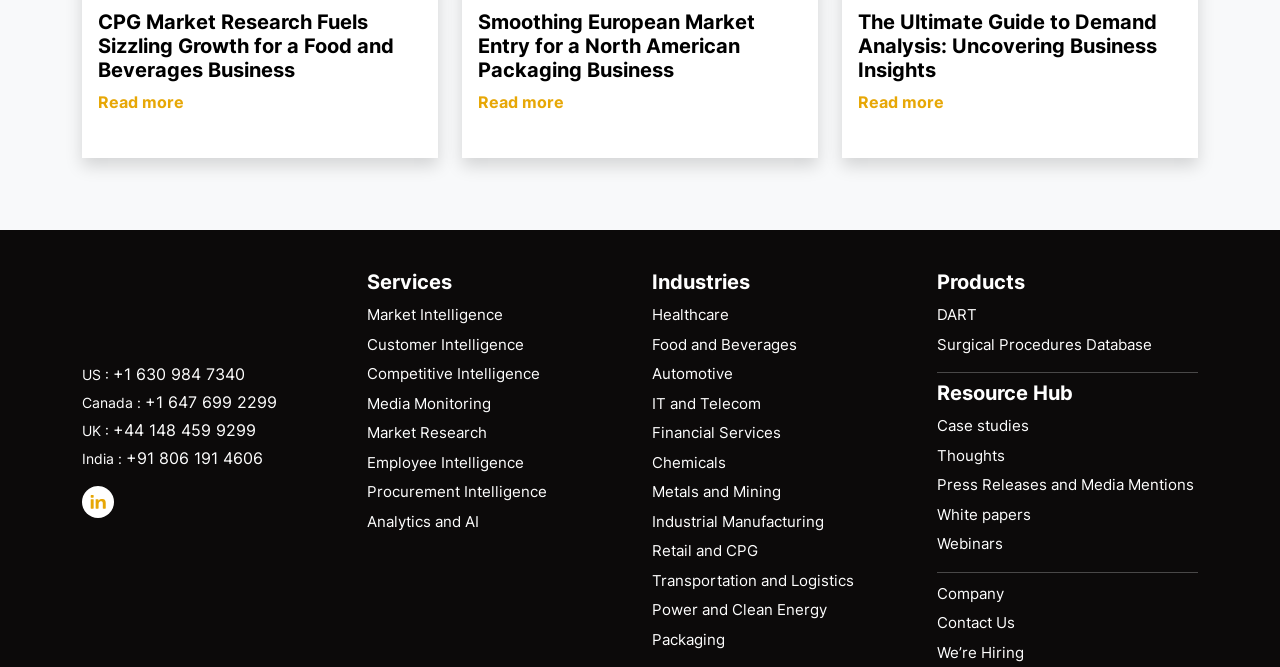From the given element description: "Market Intelligence", find the bounding box for the UI element. Provide the coordinates as four float numbers between 0 and 1, in the order [left, top, right, bottom].

[0.287, 0.458, 0.393, 0.486]